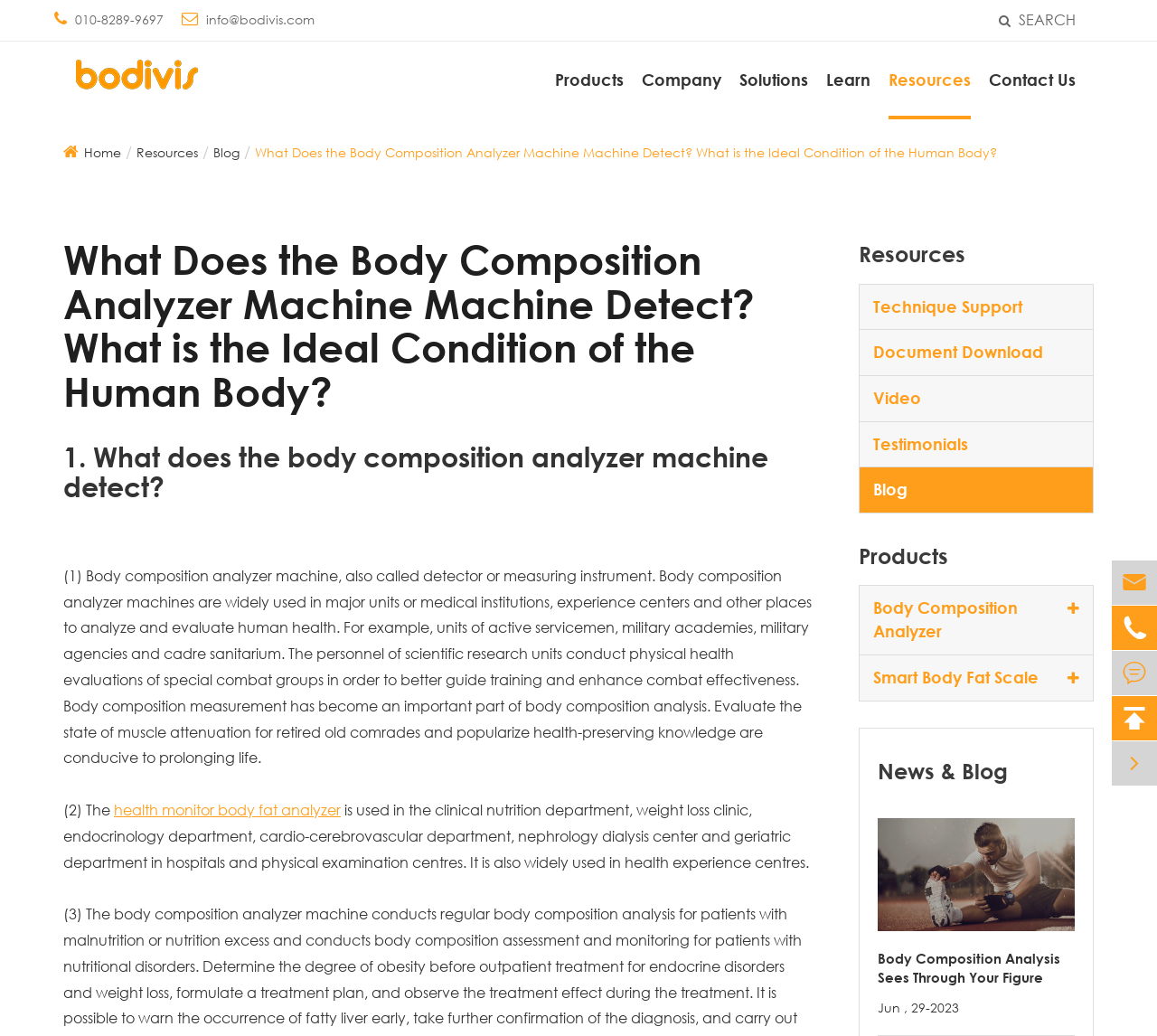Locate the bounding box coordinates of the clickable element to fulfill the following instruction: "Click the 'Home' link". Provide the coordinates as four float numbers between 0 and 1 in the format [left, top, right, bottom].

[0.073, 0.138, 0.105, 0.155]